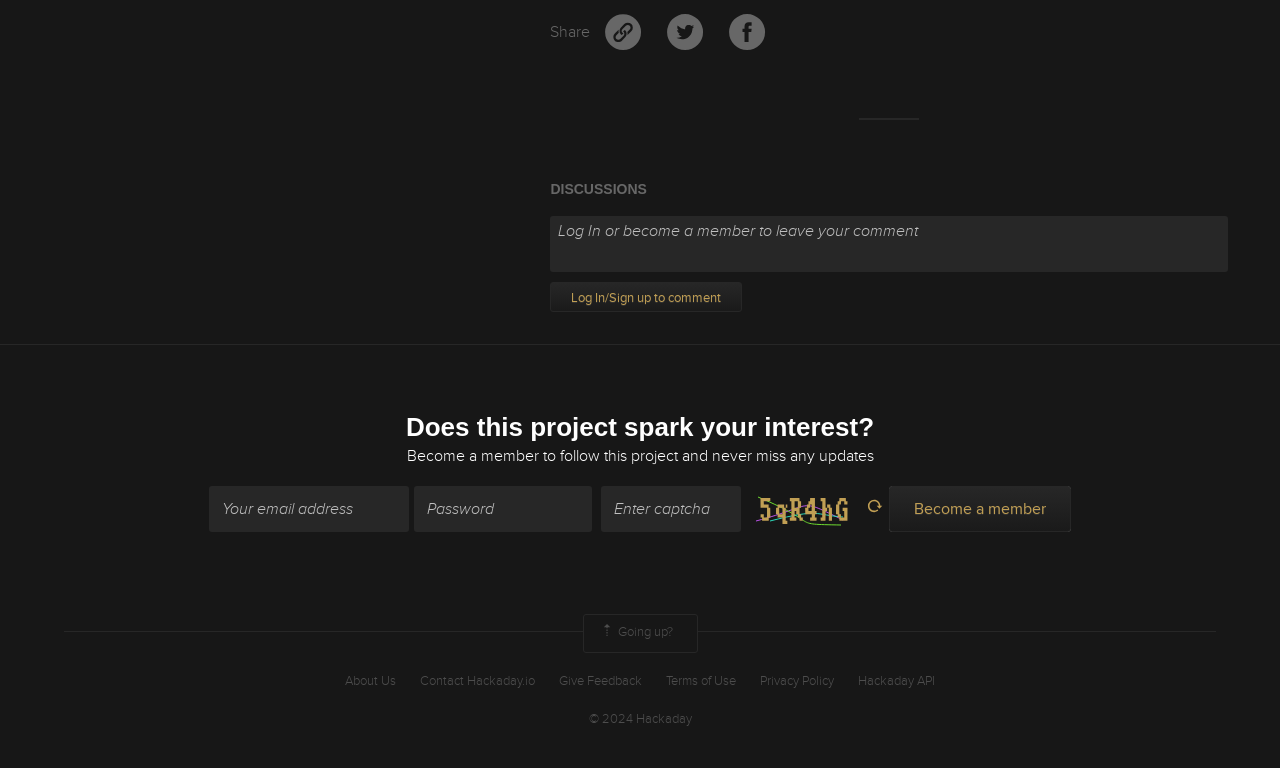Determine the bounding box coordinates for the area that needs to be clicked to fulfill this task: "Click on the 'Become a member' button". The coordinates must be given as four float numbers between 0 and 1, i.e., [left, top, right, bottom].

[0.695, 0.632, 0.837, 0.692]